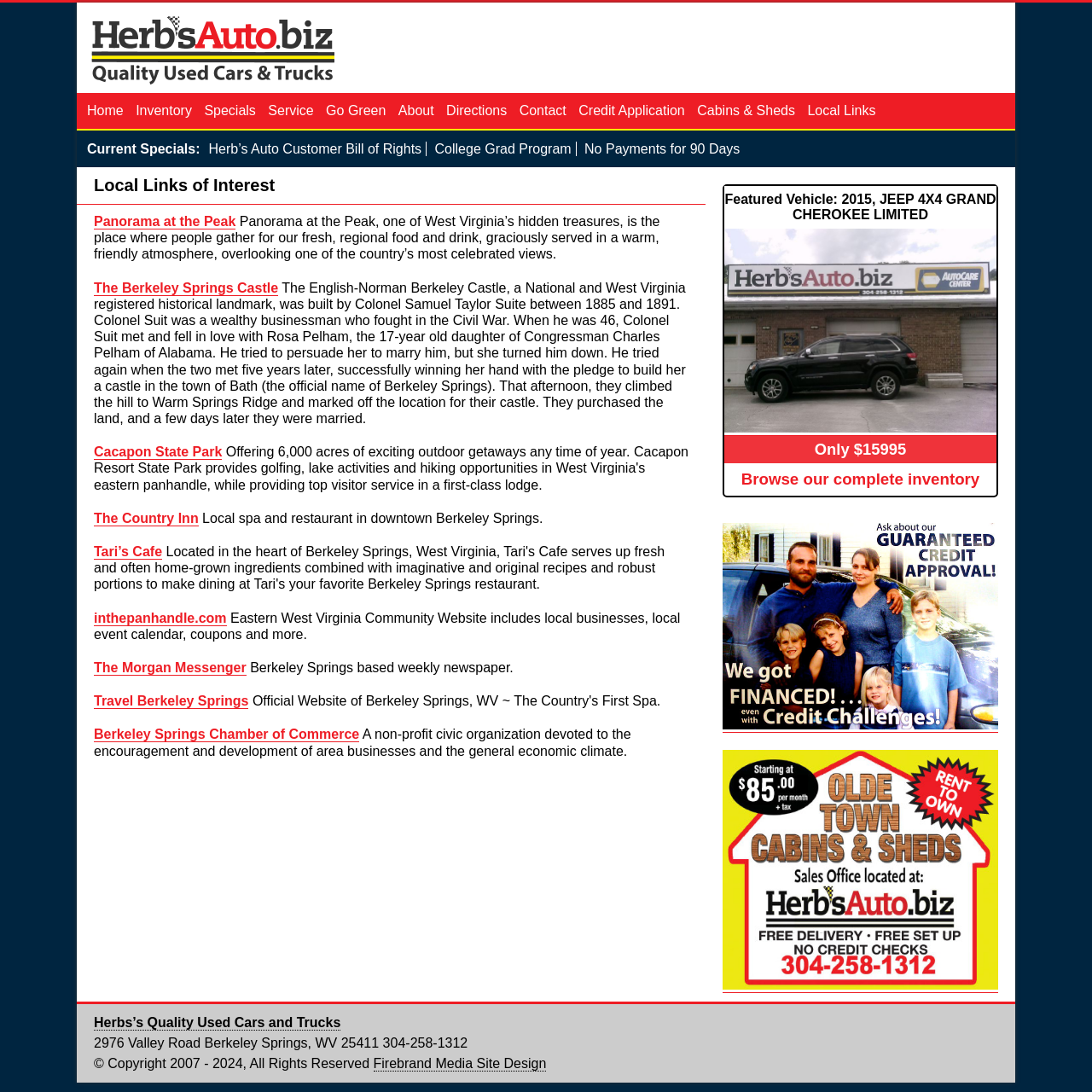Specify the bounding box coordinates of the element's area that should be clicked to execute the given instruction: "Browse the complete inventory". The coordinates should be four float numbers between 0 and 1, i.e., [left, top, right, bottom].

[0.663, 0.399, 0.912, 0.454]